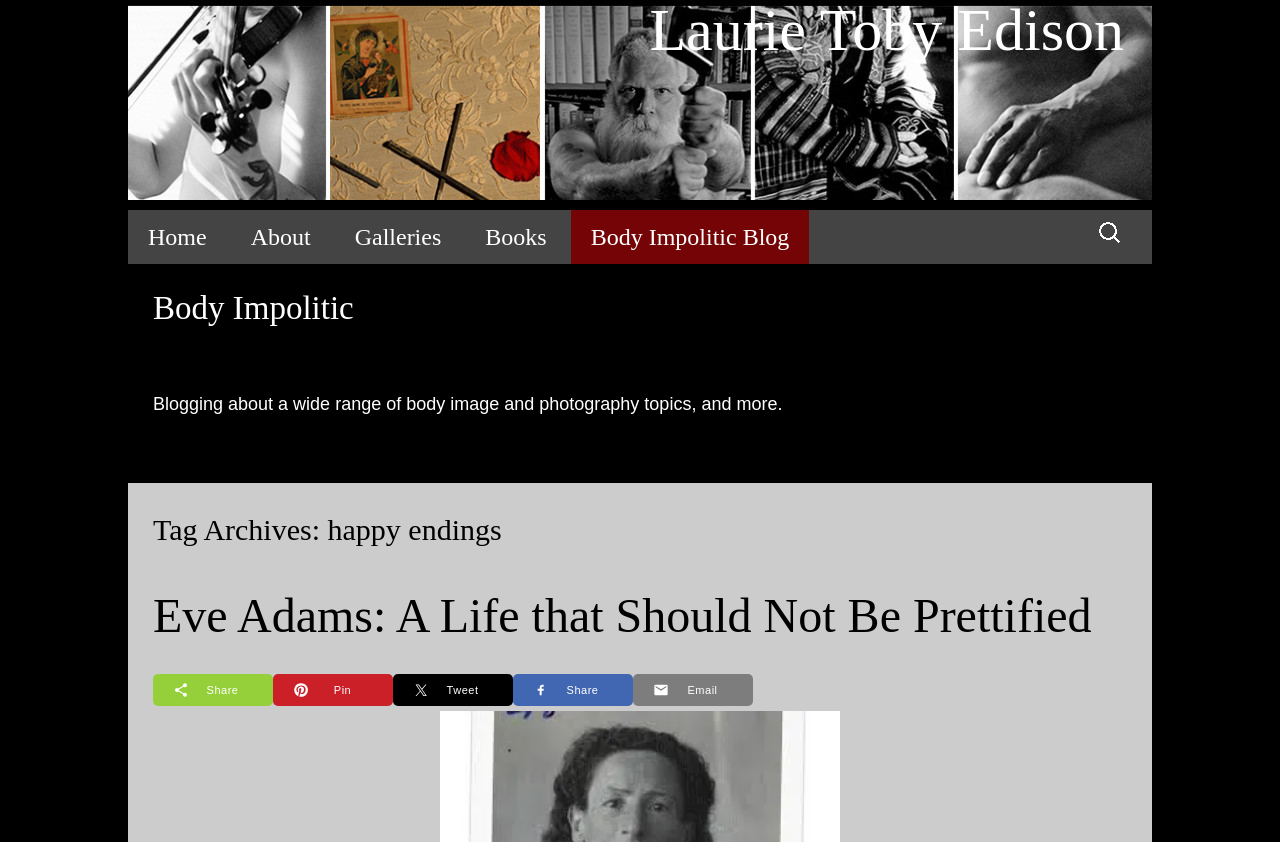Find the bounding box coordinates of the clickable element required to execute the following instruction: "Search for something". Provide the coordinates as four float numbers between 0 and 1, i.e., [left, top, right, bottom].

[0.851, 0.251, 0.884, 0.302]